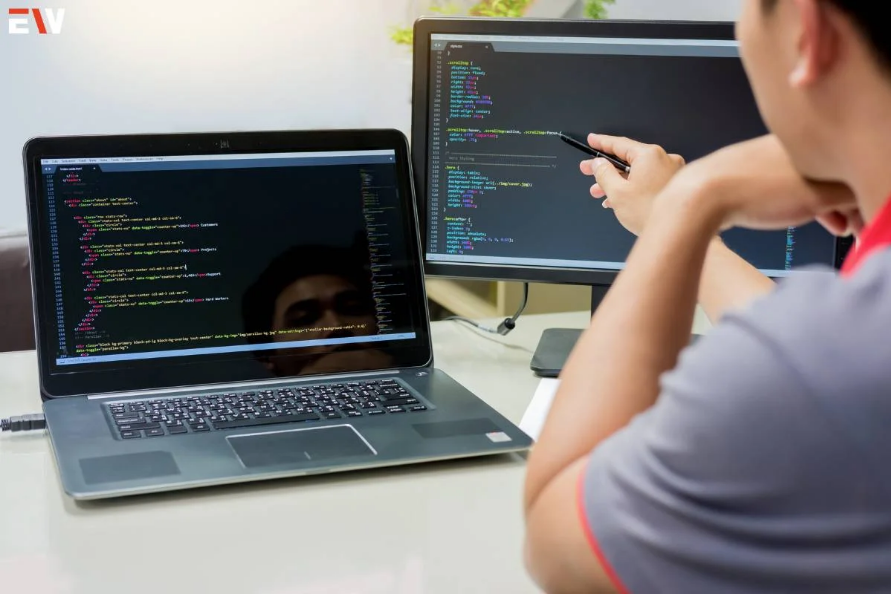How many laptops are on the desk?
Using the visual information, reply with a single word or short phrase.

Two